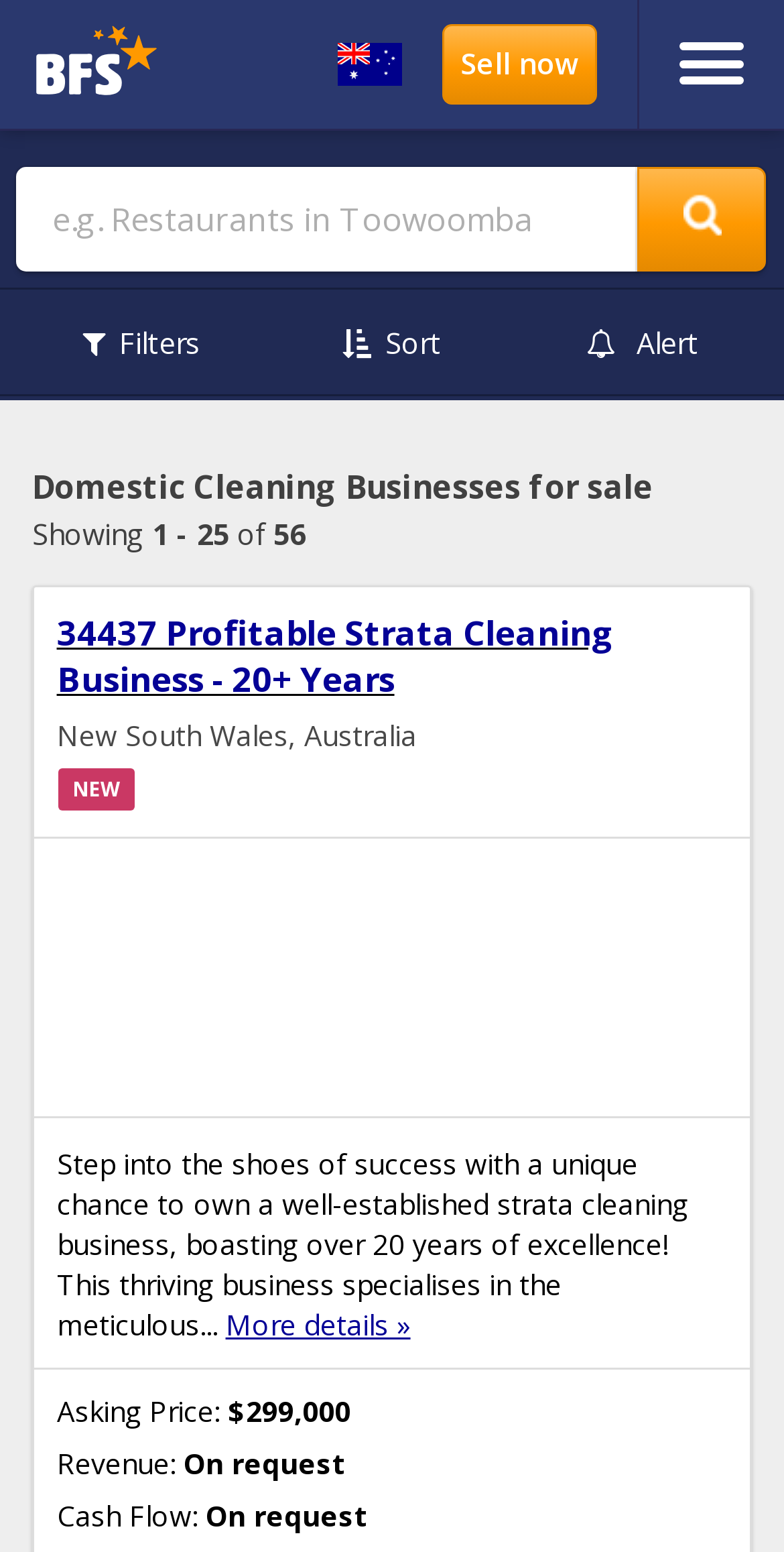Locate the bounding box coordinates of the clickable region to complete the following instruction: "Apply filters."

[0.087, 0.201, 0.273, 0.24]